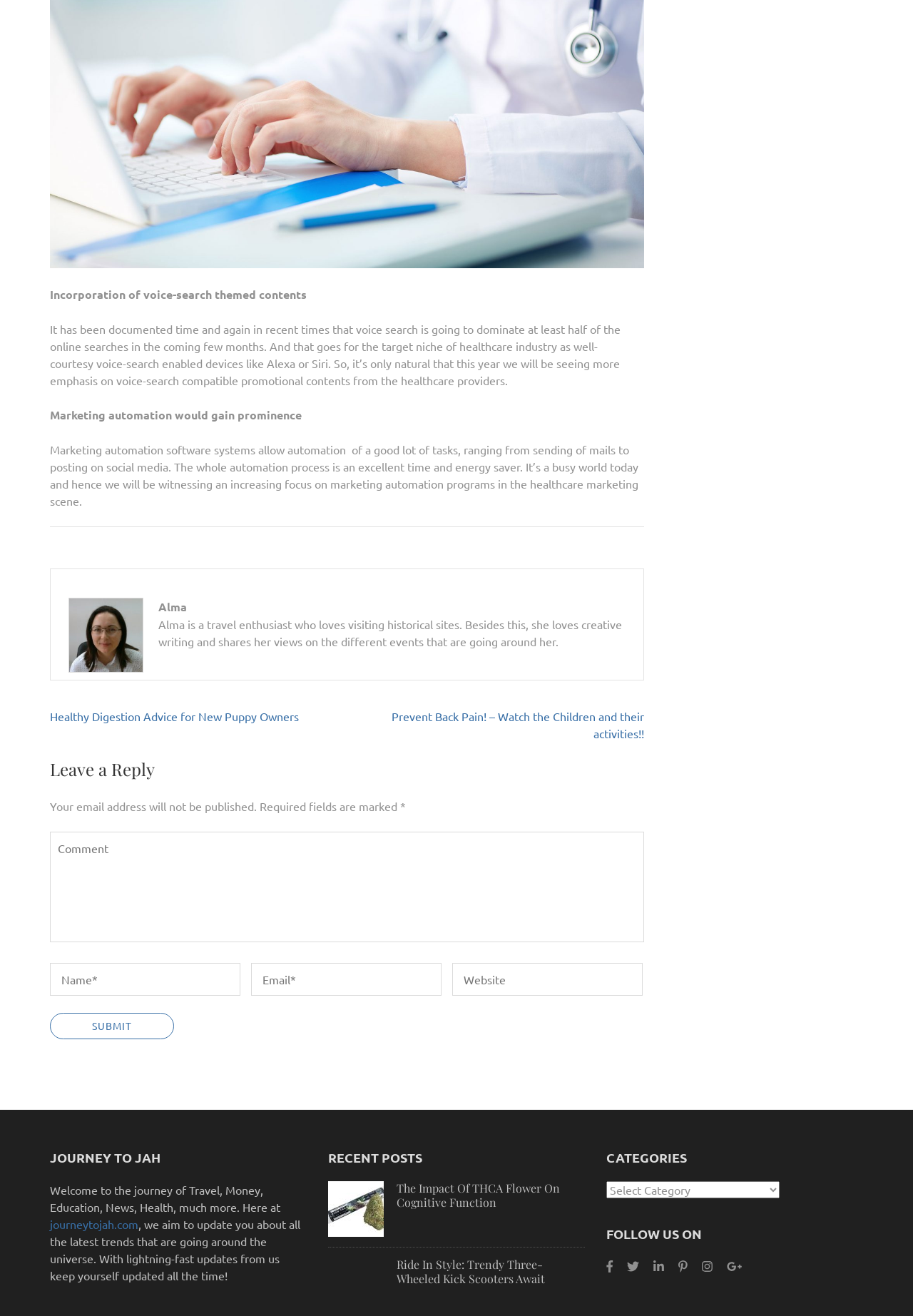Identify the bounding box coordinates for the UI element mentioned here: "name="author" placeholder="Name*"". Provide the coordinates as four float values between 0 and 1, i.e., [left, top, right, bottom].

[0.055, 0.732, 0.263, 0.757]